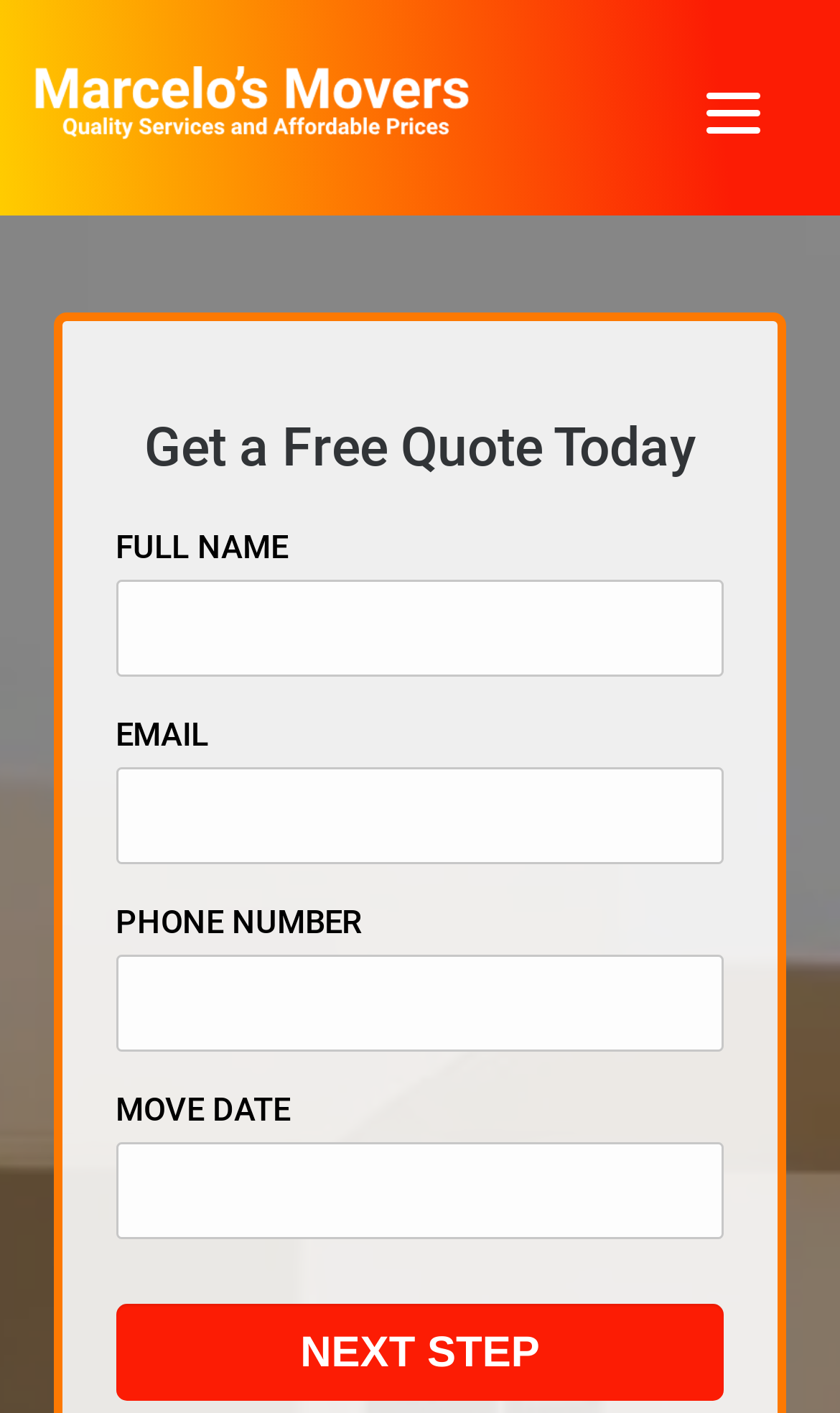How many input fields are in the quote form?
Please give a detailed and elaborate explanation in response to the question.

The quote form has four input fields: full name, email, phone number, and move date. These fields are required to be filled in order to receive a quote.